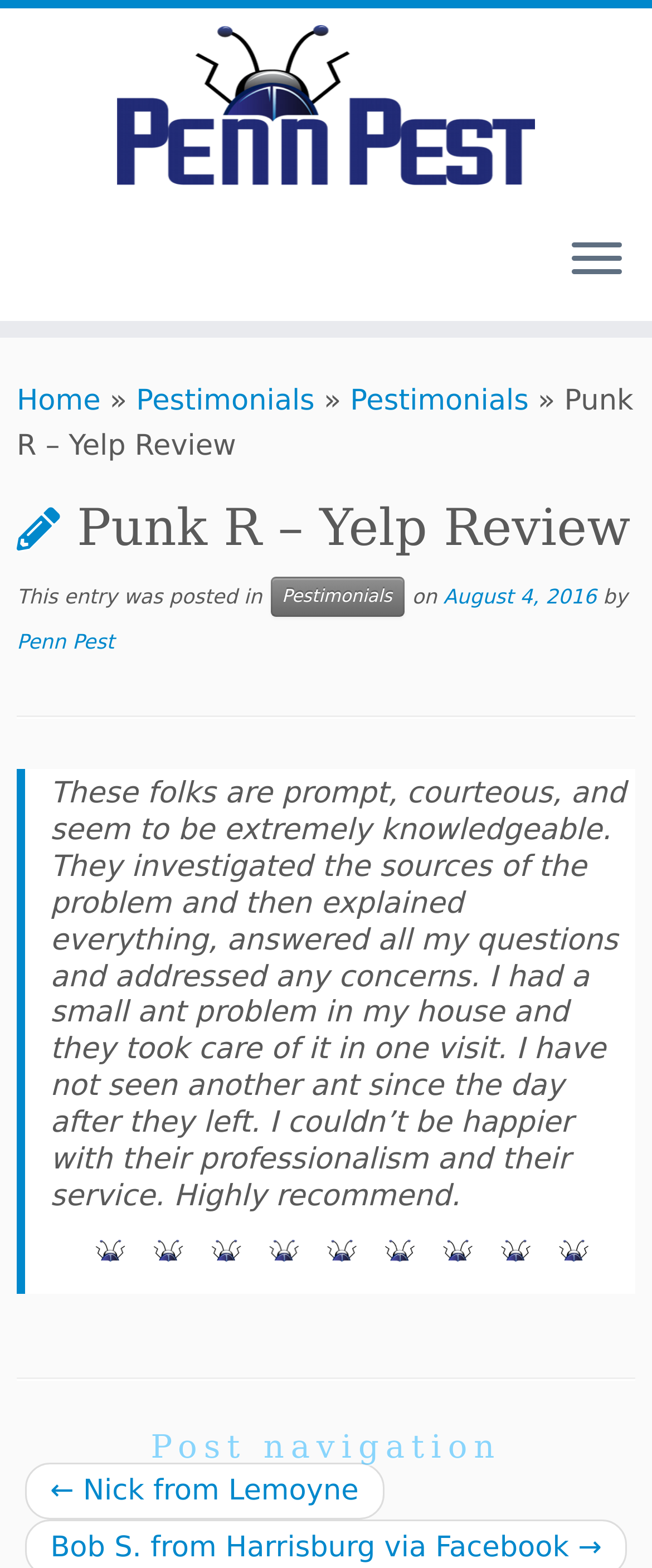What is the rating of the review?
Please use the visual content to give a single word or phrase answer.

Highly recommend